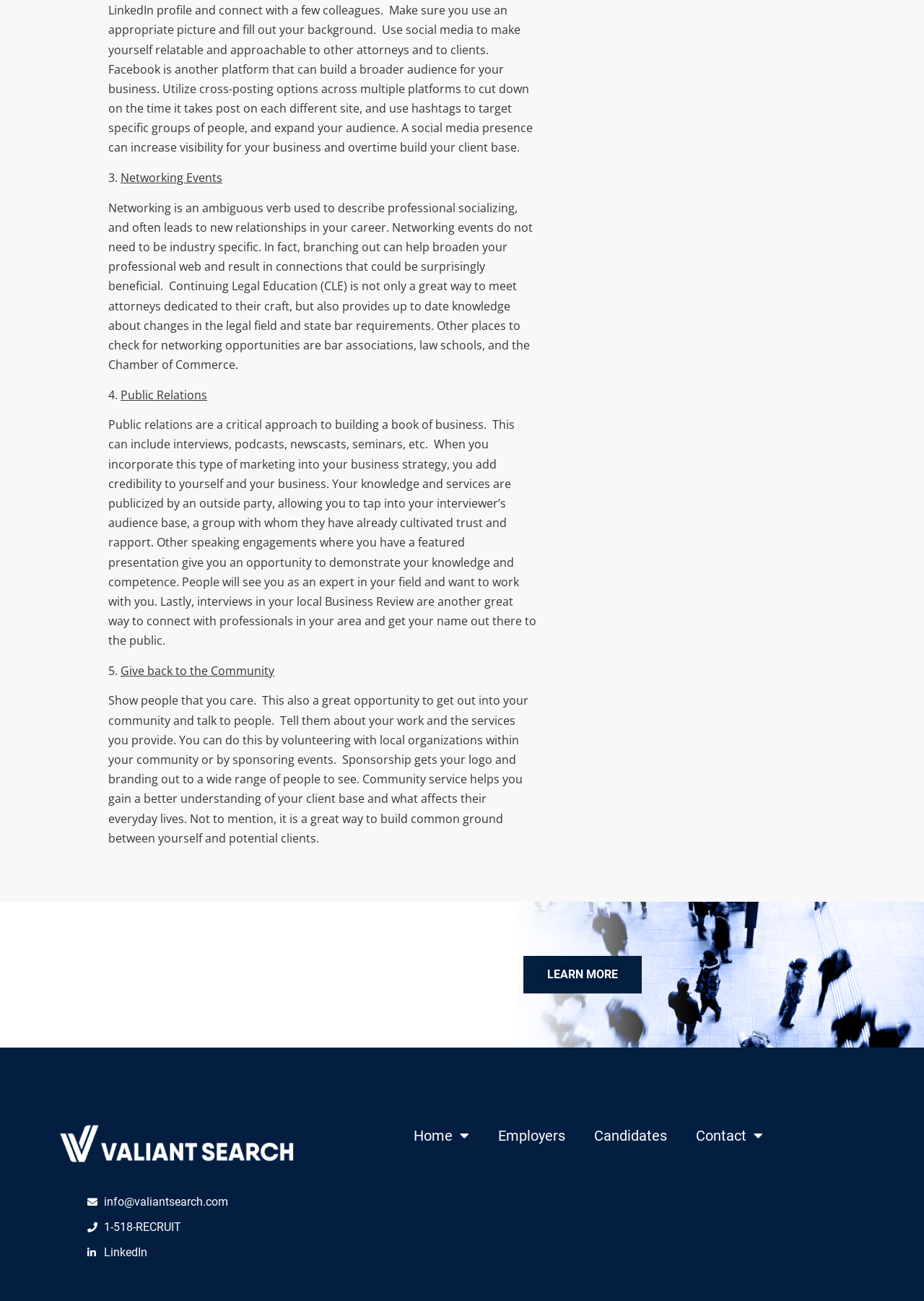Provide the bounding box coordinates of the HTML element this sentence describes: "Learn More". The bounding box coordinates consist of four float numbers between 0 and 1, i.e., [left, top, right, bottom].

[0.566, 0.735, 0.694, 0.764]